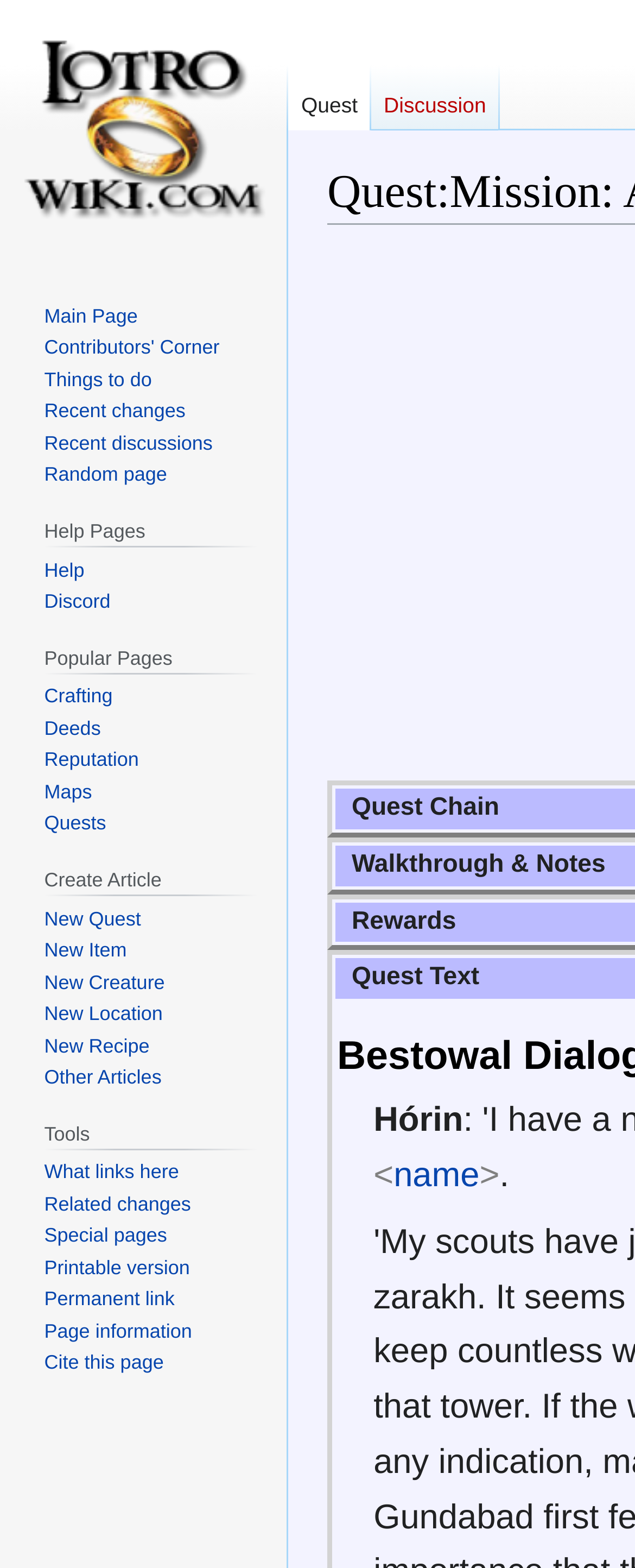What is the purpose of the 'Create Article' section?
Using the image, elaborate on the answer with as much detail as possible.

The 'Create Article' section appears to be a menu that allows users to create new articles on the wiki. This can be inferred from the links listed under this section, such as 'New Quest', 'New Item', and 'New Creature', which suggest that users can create new articles related to these topics.